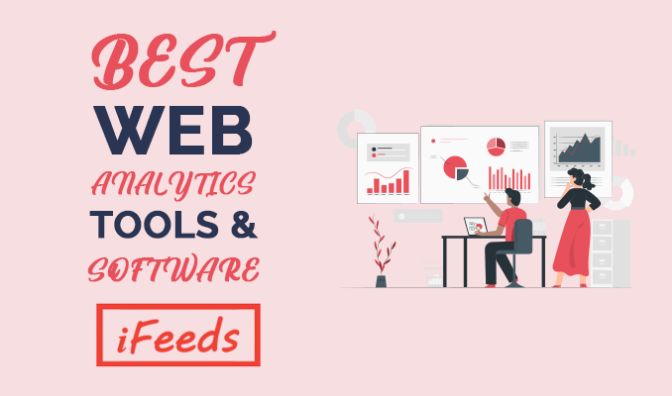How many screens are surrounding the characters?
Based on the image, answer the question with a single word or brief phrase.

Multiple